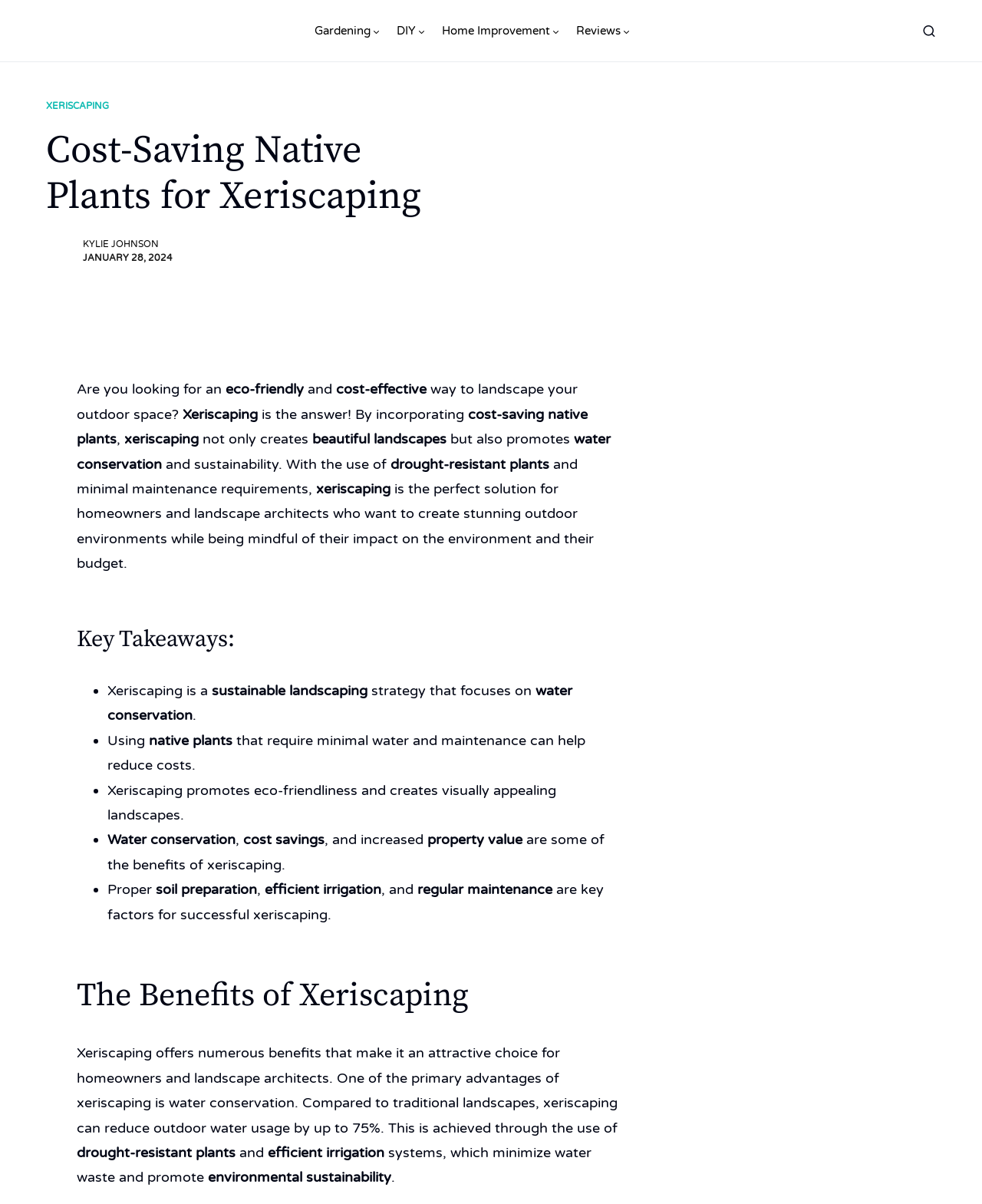What is the benefit of using drought-resistant plants in xeriscaping?
From the image, provide a succinct answer in one word or a short phrase.

Water conservation